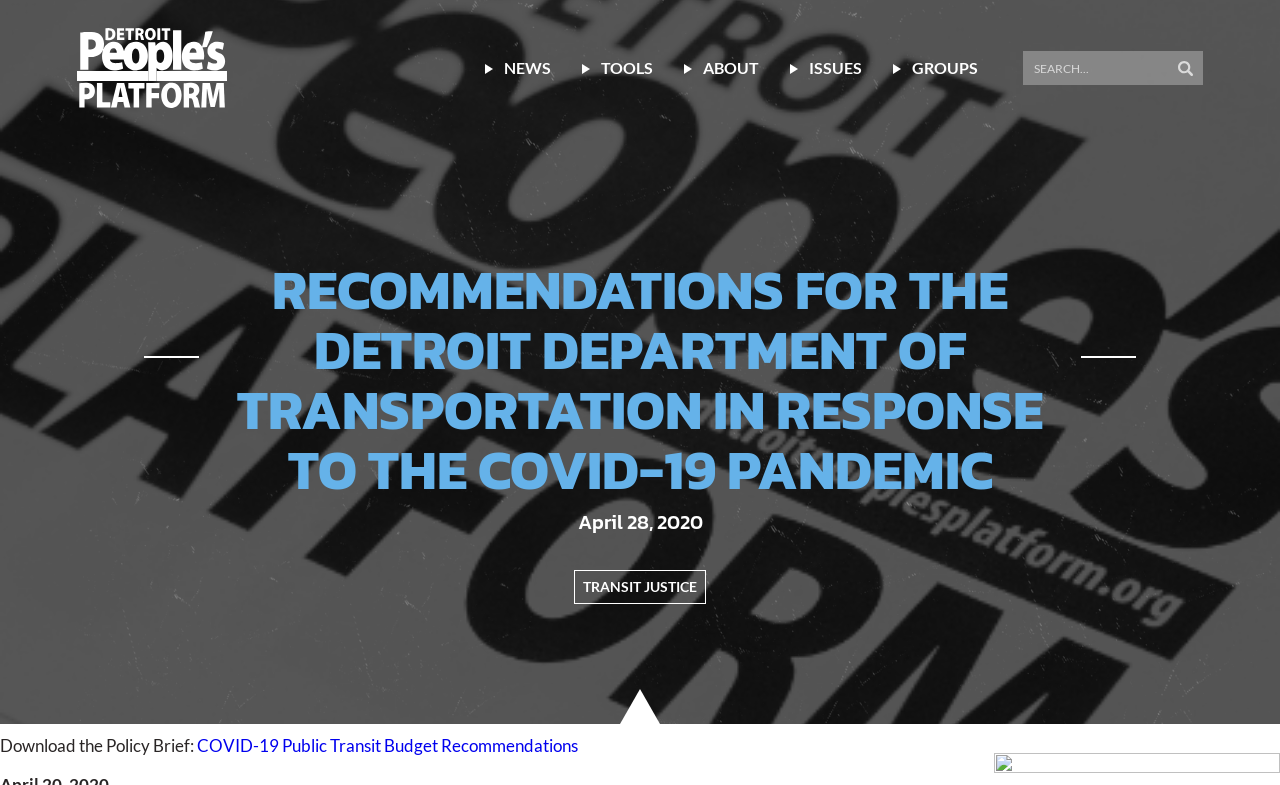Determine the bounding box coordinates of the element that should be clicked to execute the following command: "Search for something".

[0.799, 0.065, 0.94, 0.108]